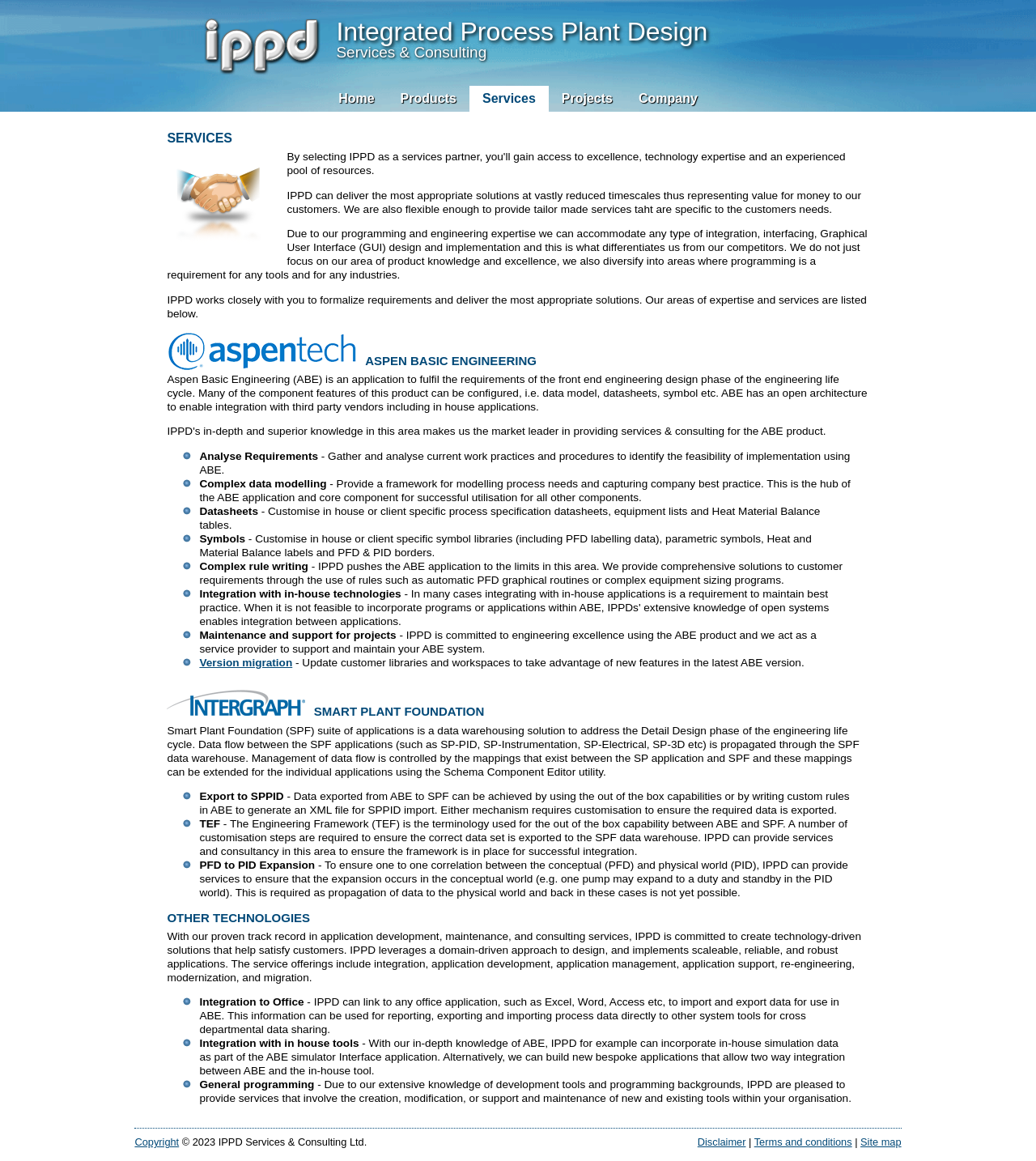Provide a single word or phrase to answer the given question: 
What is ABE used for?

Front end engineering design phase